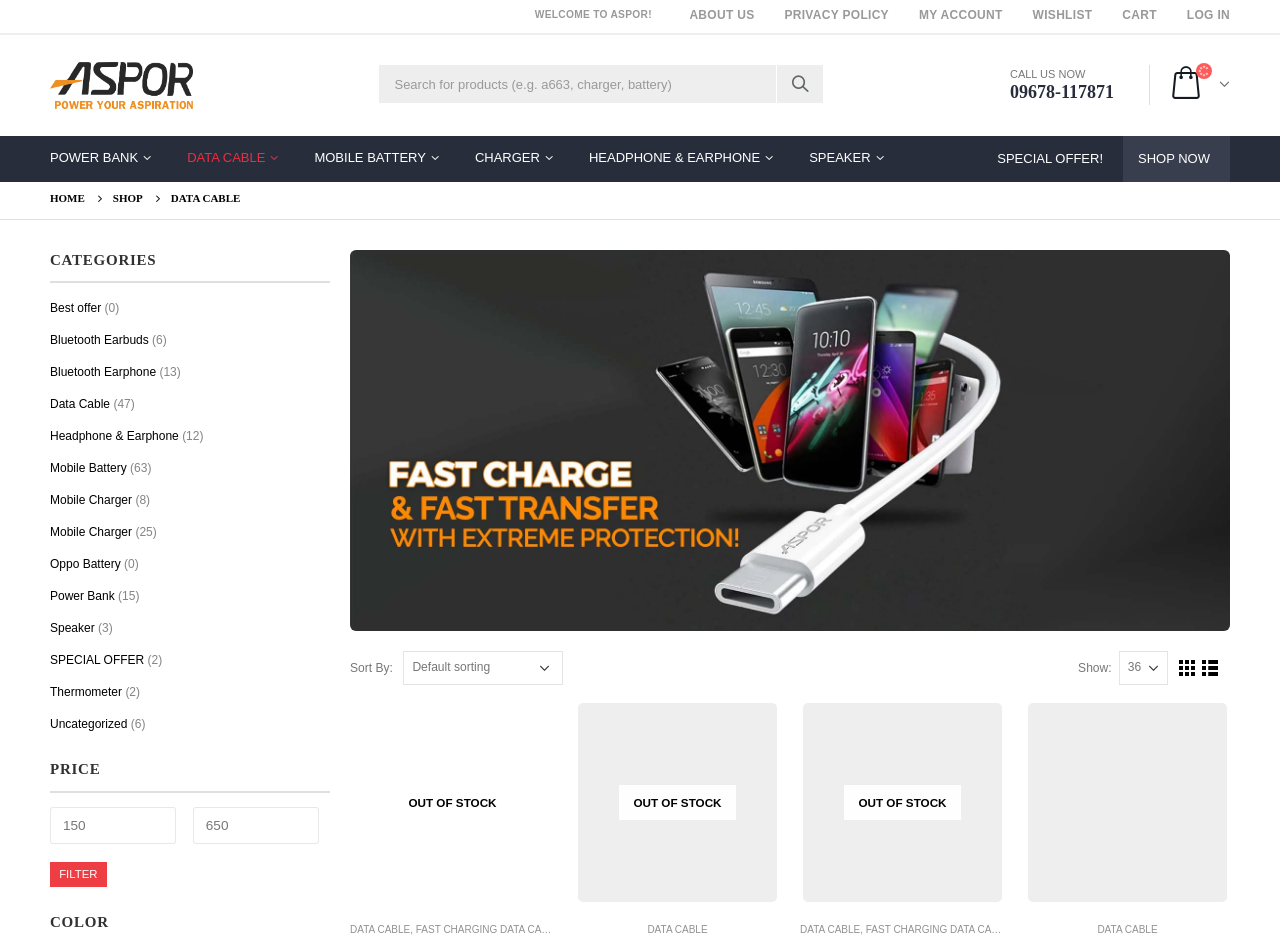What is the name of the website?
Using the image as a reference, answer the question with a short word or phrase.

ASPOR